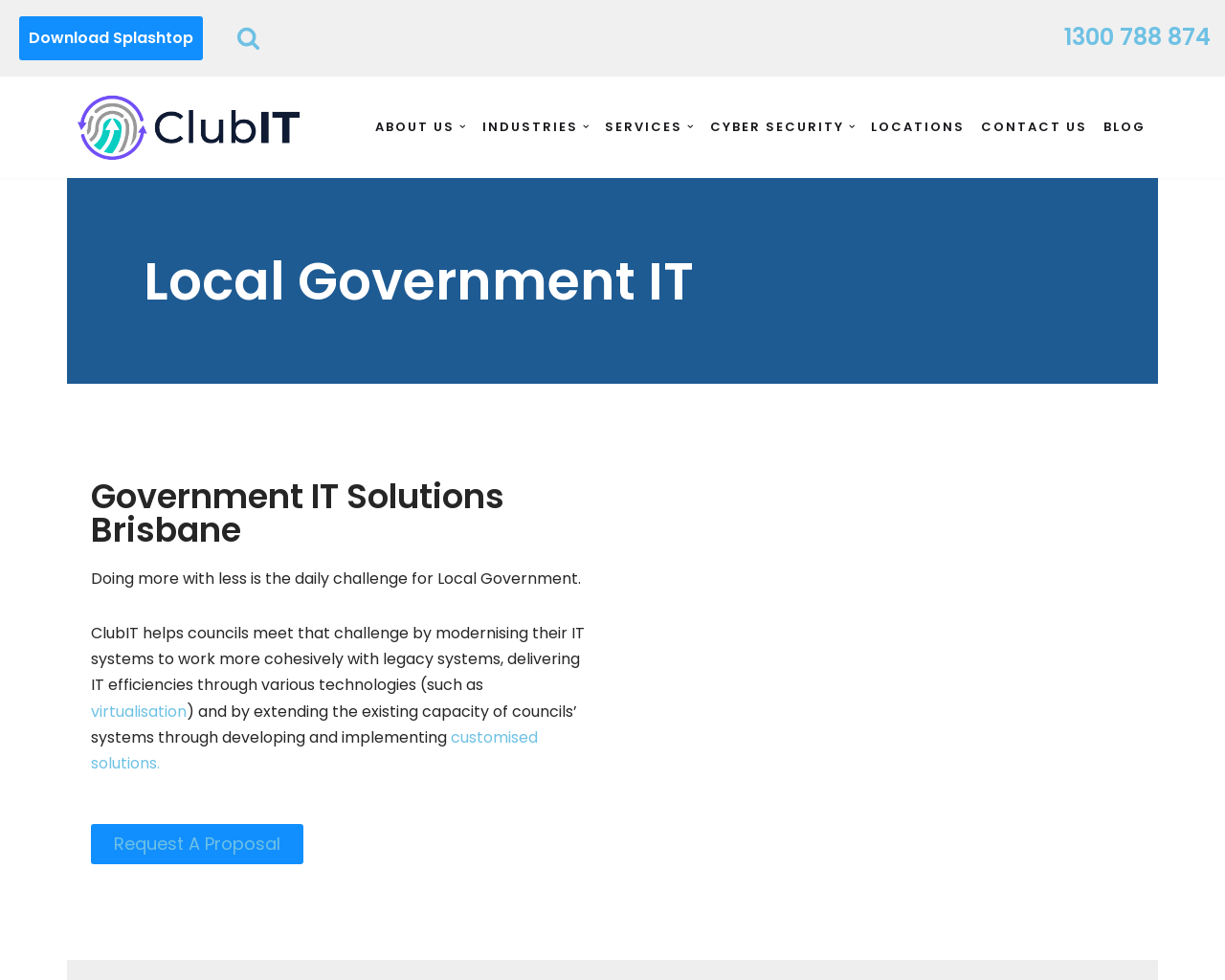Using the webpage screenshot, find the UI element described by 1300 788 874. Provide the bounding box coordinates in the format (top-left x, top-left y, bottom-right x, bottom-right y), ensuring all values are floating point numbers between 0 and 1.

[0.869, 0.028, 0.988, 0.051]